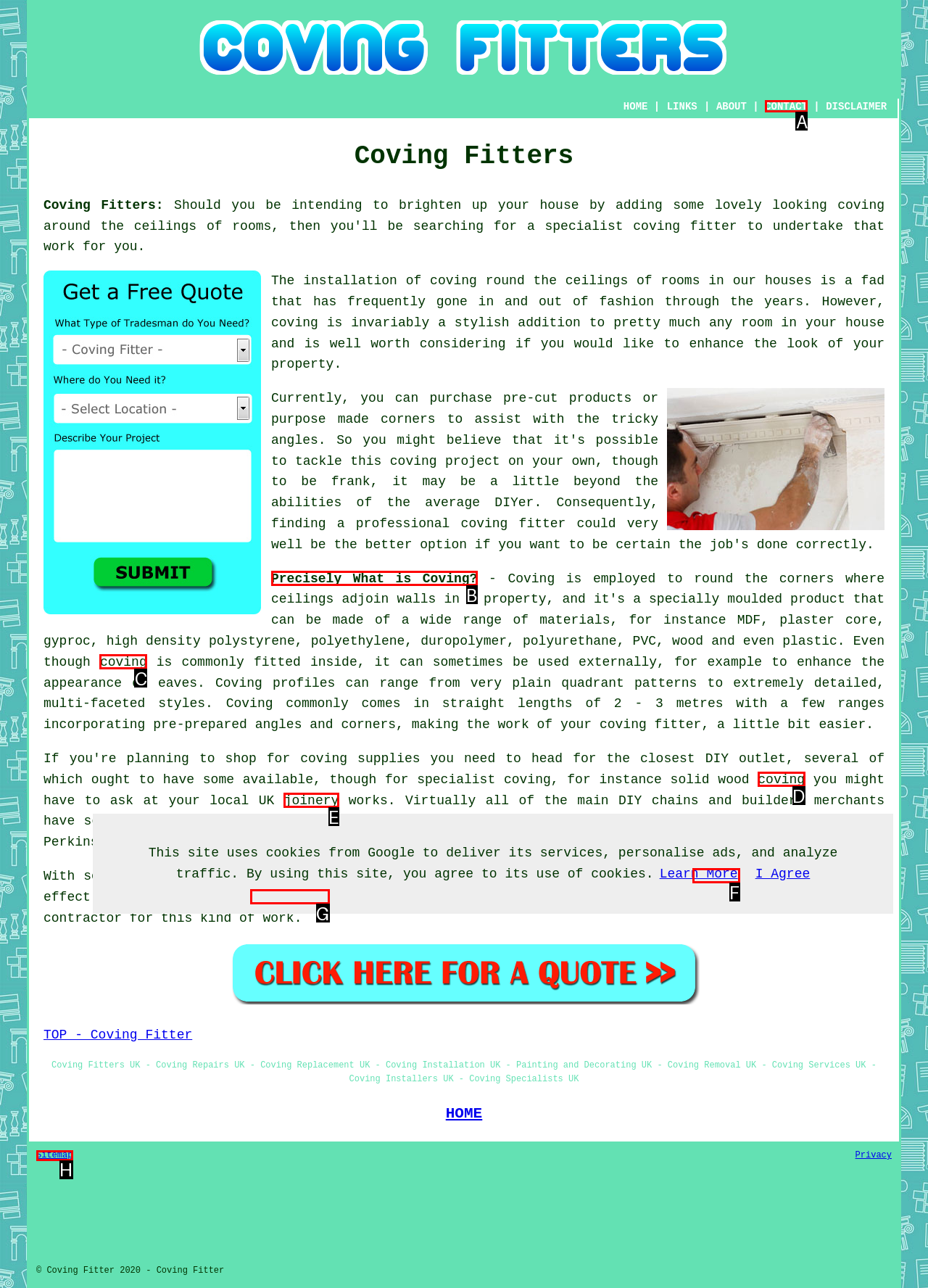Based on the given description: Precisely What is Coving?, identify the correct option and provide the corresponding letter from the given choices directly.

B